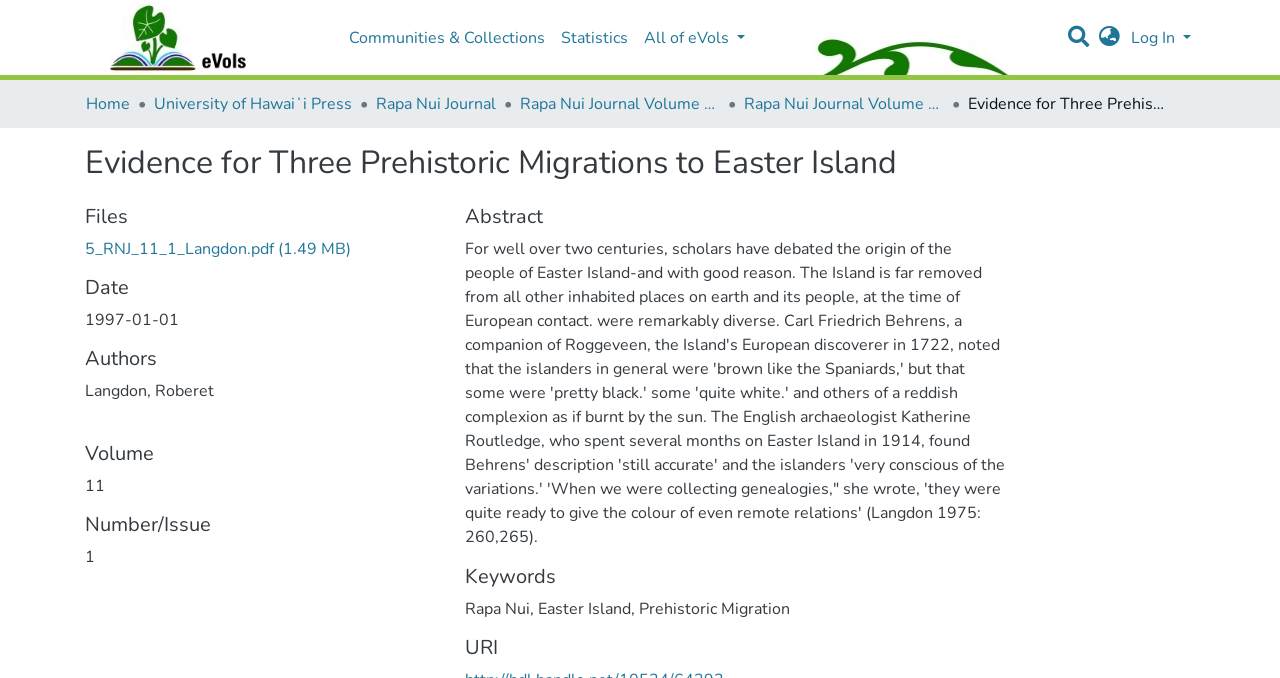What is the name of the journal? Please answer the question using a single word or phrase based on the image.

Rapa Nui Journal